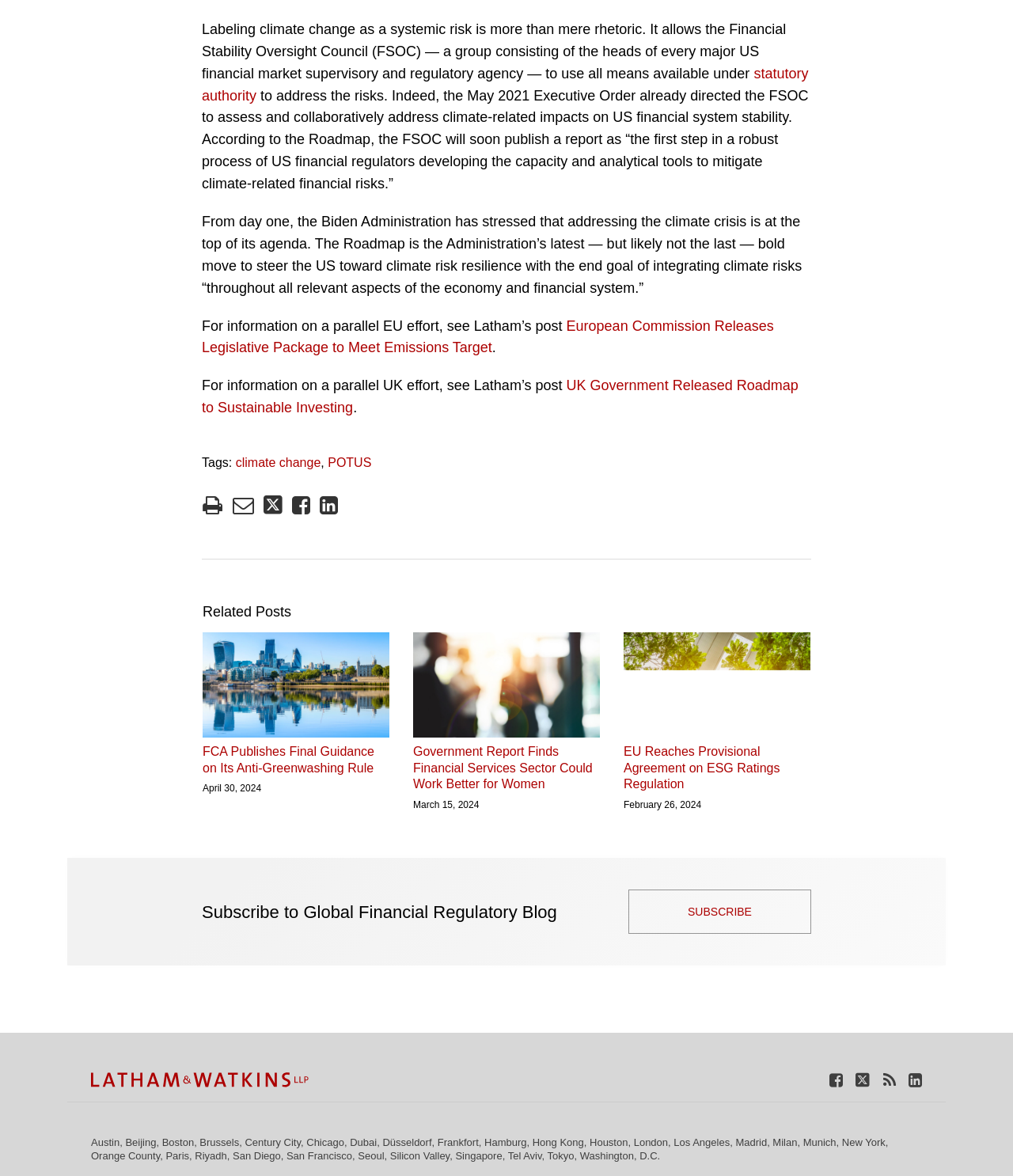Determine the bounding box coordinates of the clickable area required to perform the following instruction: "Search for game guides". The coordinates should be represented as four float numbers between 0 and 1: [left, top, right, bottom].

None